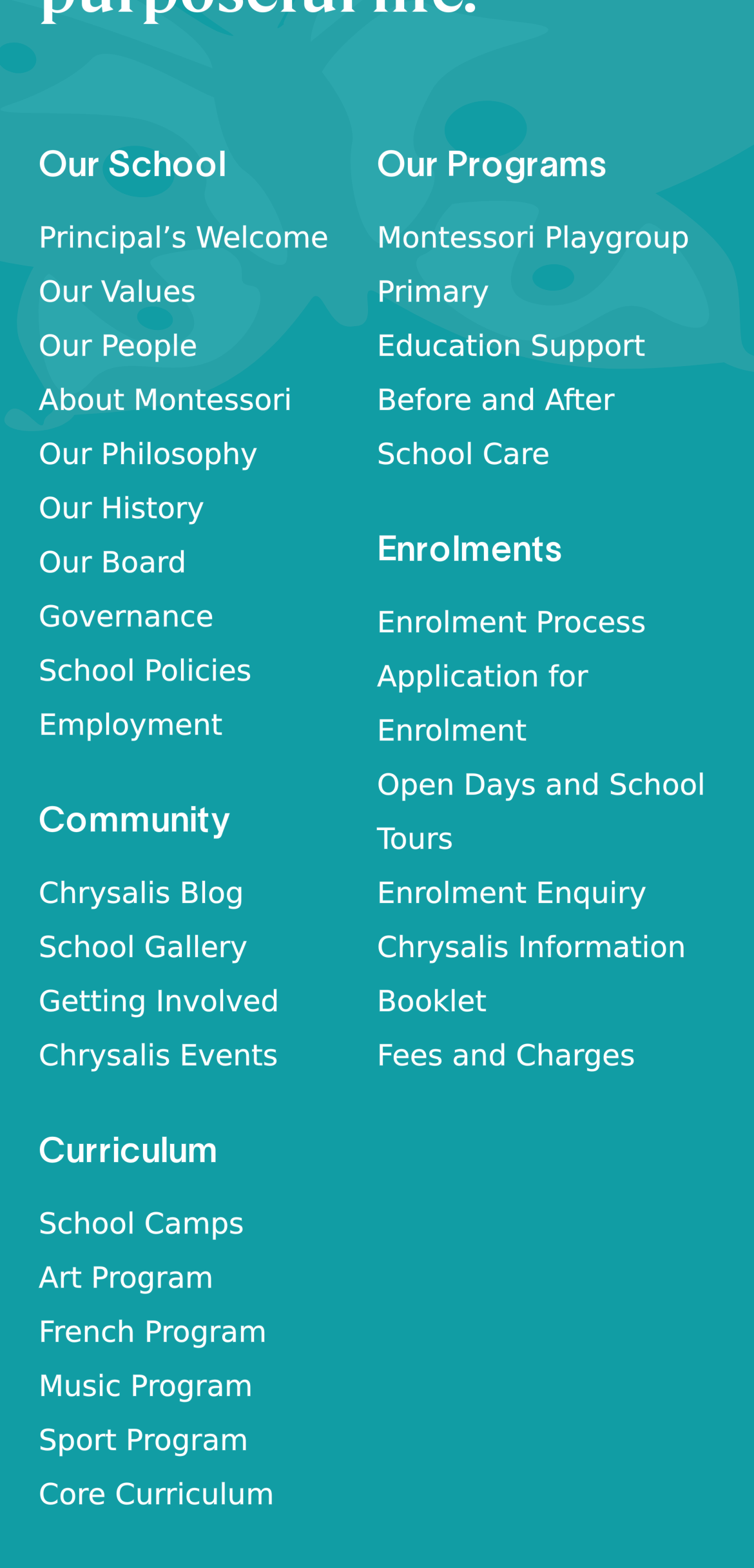Show the bounding box coordinates for the HTML element as described: "Fees and Charges".

[0.5, 0.663, 0.842, 0.685]